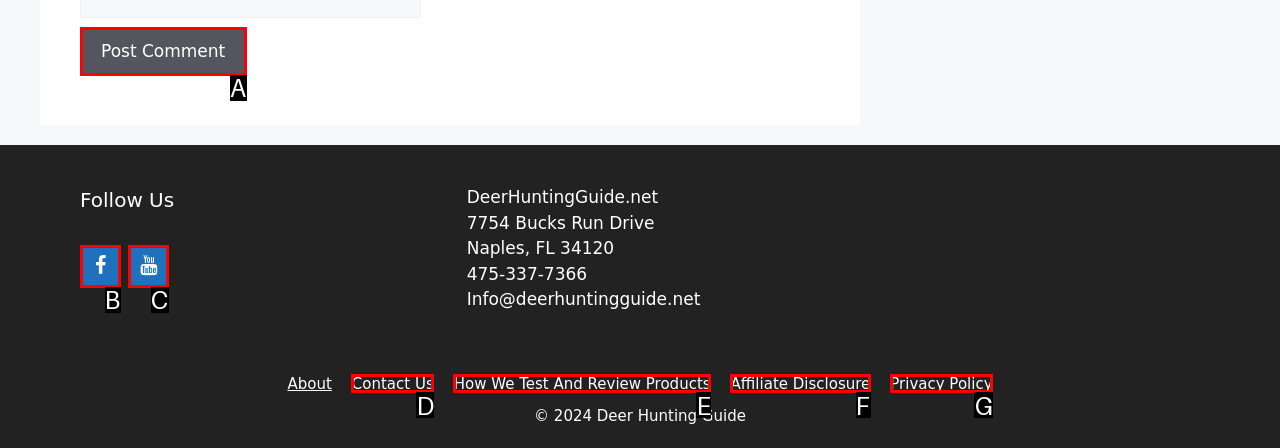Using the provided description: aria-label="Facebook" title="Facebook", select the most fitting option and return its letter directly from the choices.

B